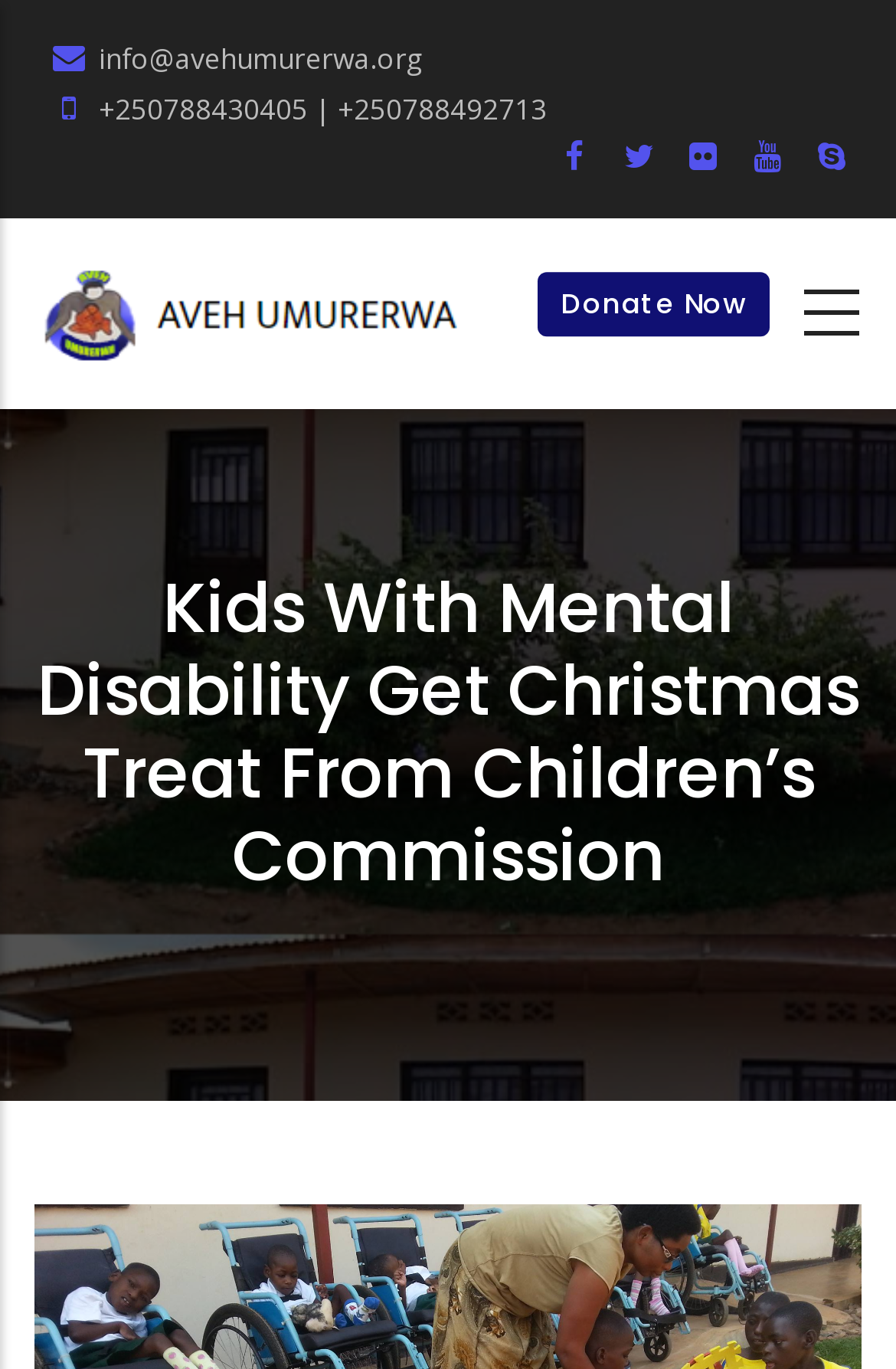Extract the primary headline from the webpage and present its text.

Kids With Mental Disability Get Christmas Treat From Children’s Commission